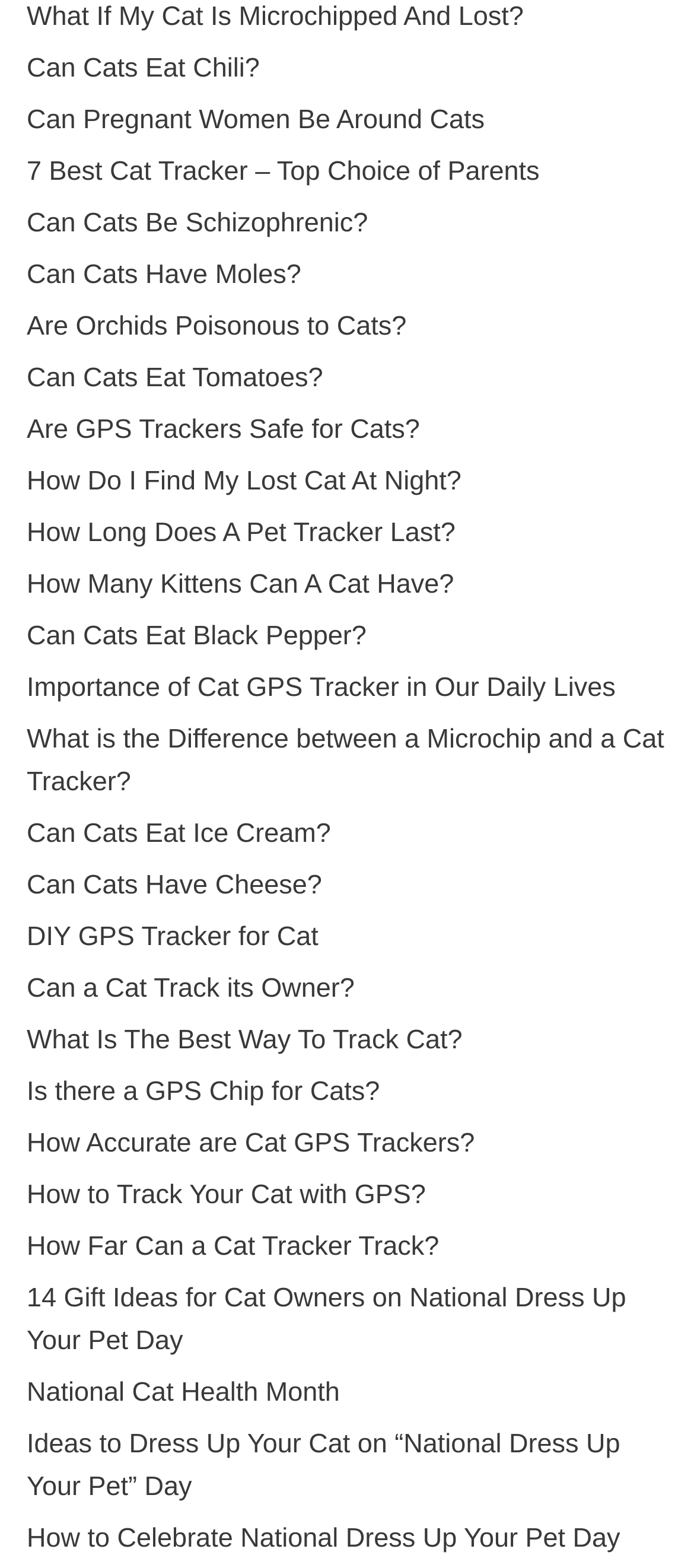Are there any links about cat holidays on this webpage?
Based on the visual information, provide a detailed and comprehensive answer.

I searched for links containing keywords related to cat holidays, such as 'National Dress Up Your Pet Day' and 'National Cat Health Month'. I found several links that match these keywords, indicating that there are links about cat holidays on this webpage.